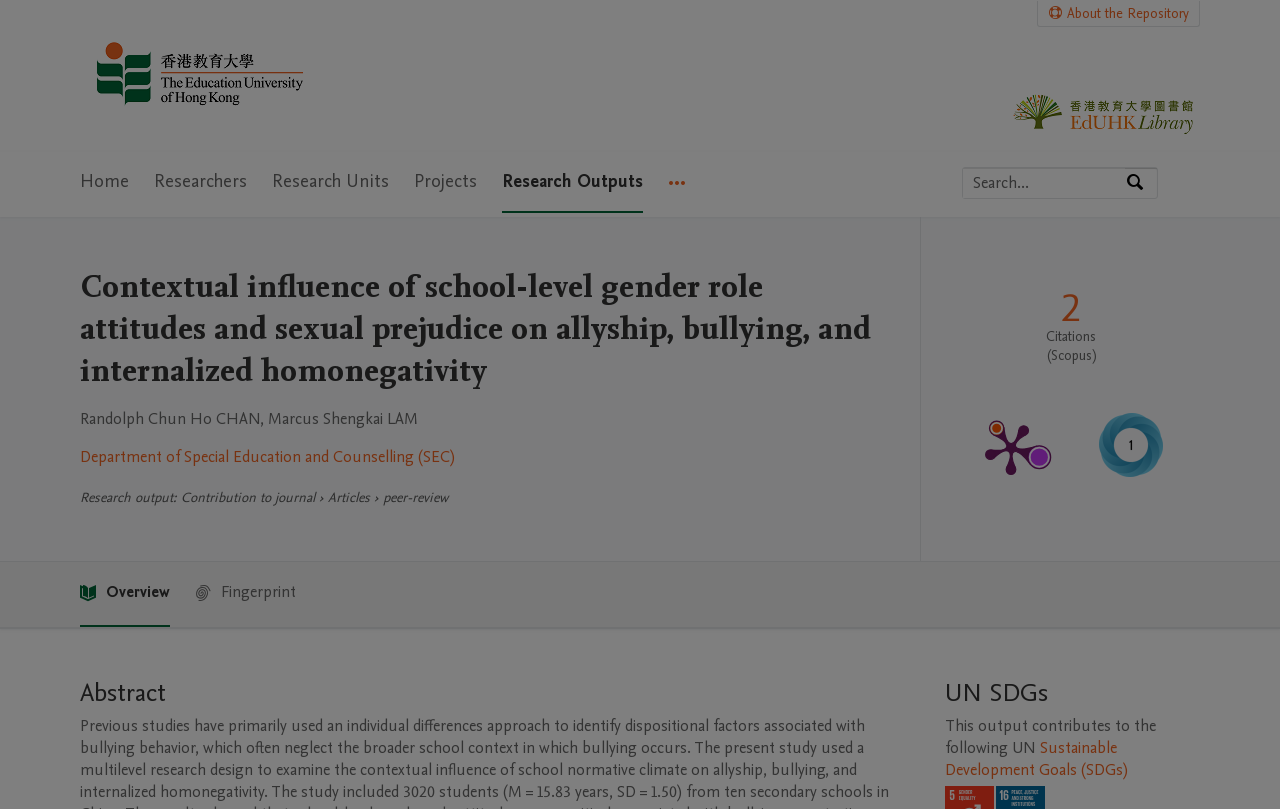Reply to the question below using a single word or brief phrase:
What is the purpose of the search bar?

To search by expertise, name or affiliation